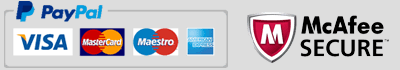Provide your answer to the question using just one word or phrase: How many credit card brands are shown?

Three